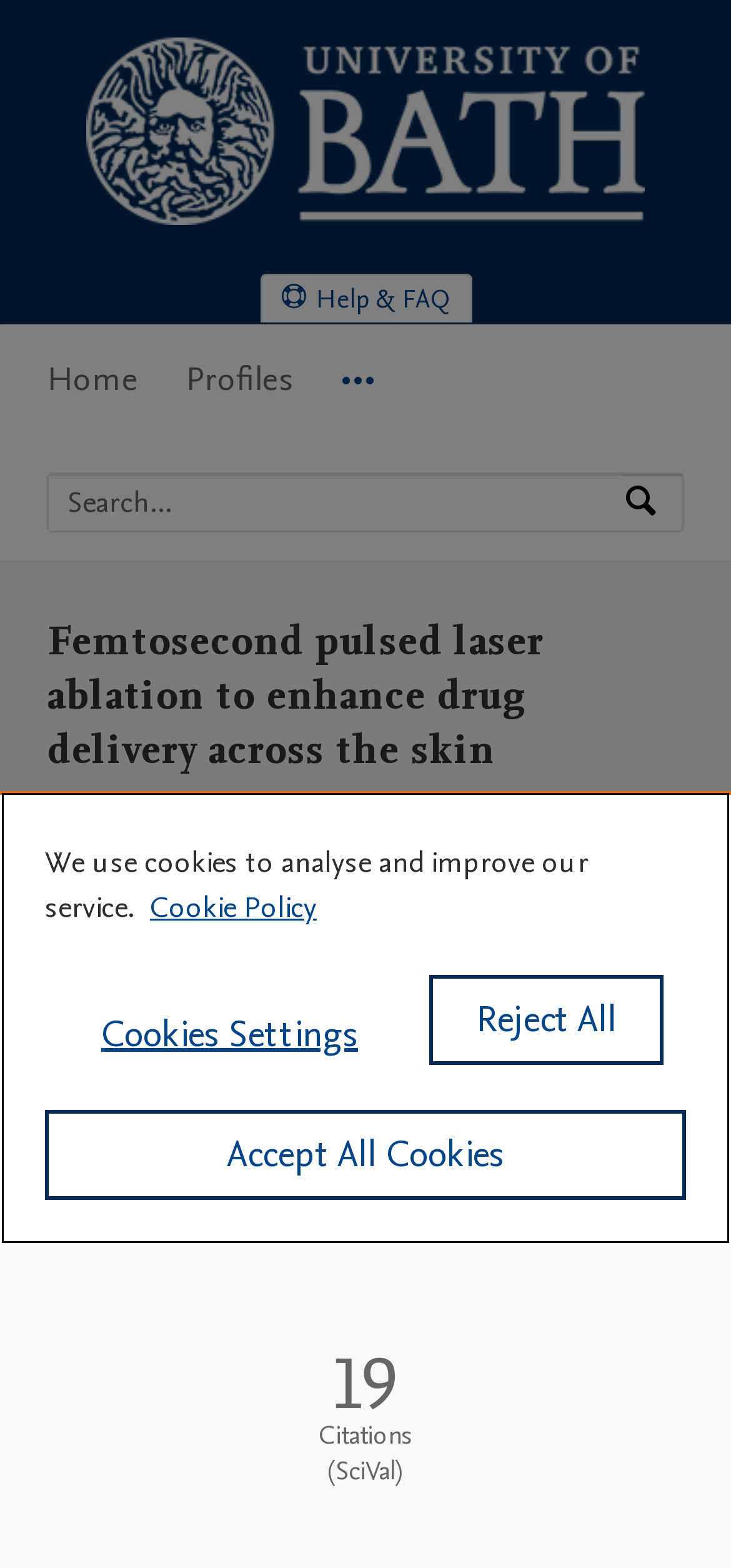Determine the bounding box coordinates of the section to be clicked to follow the instruction: "Search by expertise, name or affiliation". The coordinates should be given as four float numbers between 0 and 1, formatted as [left, top, right, bottom].

[0.067, 0.303, 0.851, 0.339]